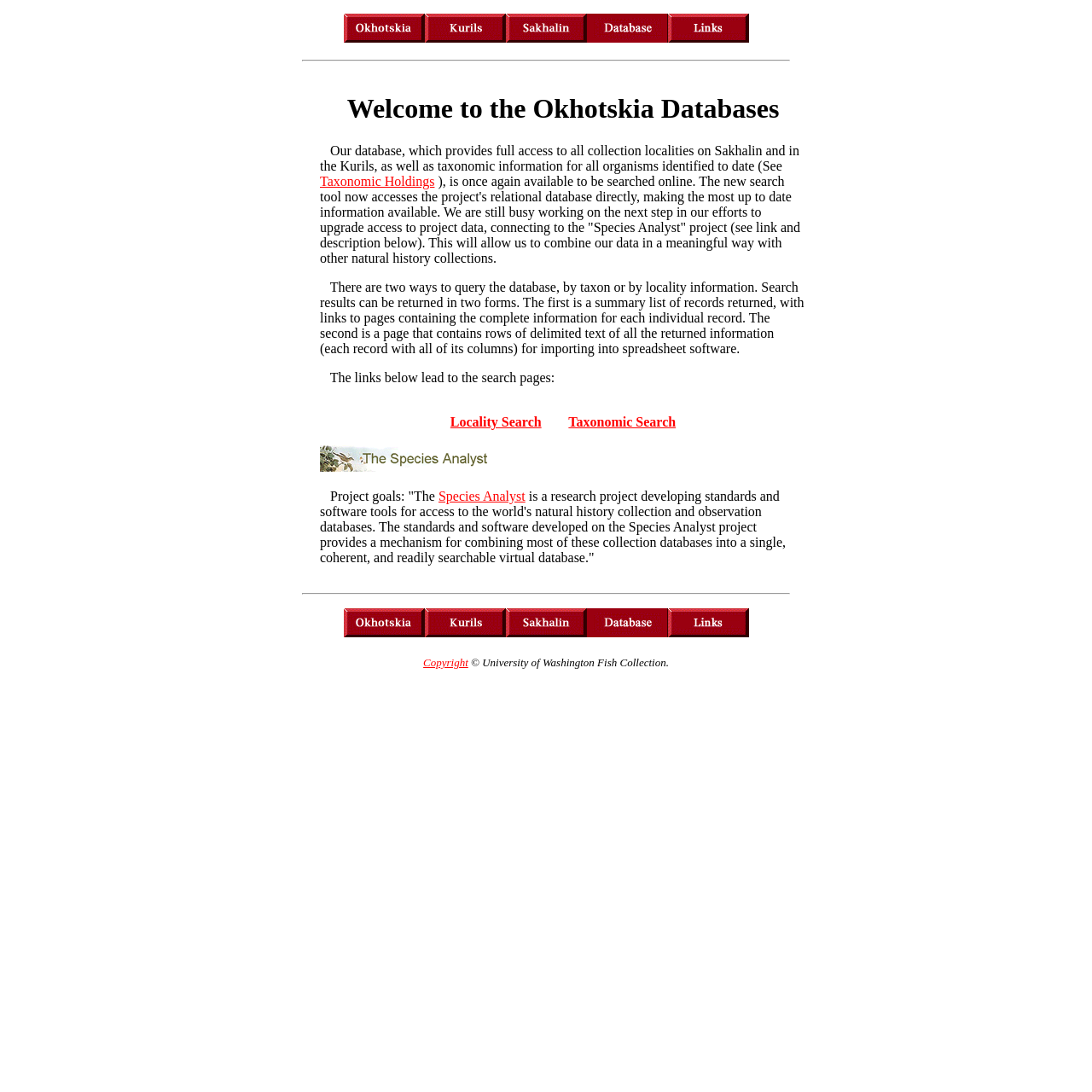Respond with a single word or phrase:
How many ways are there to query the database?

Two